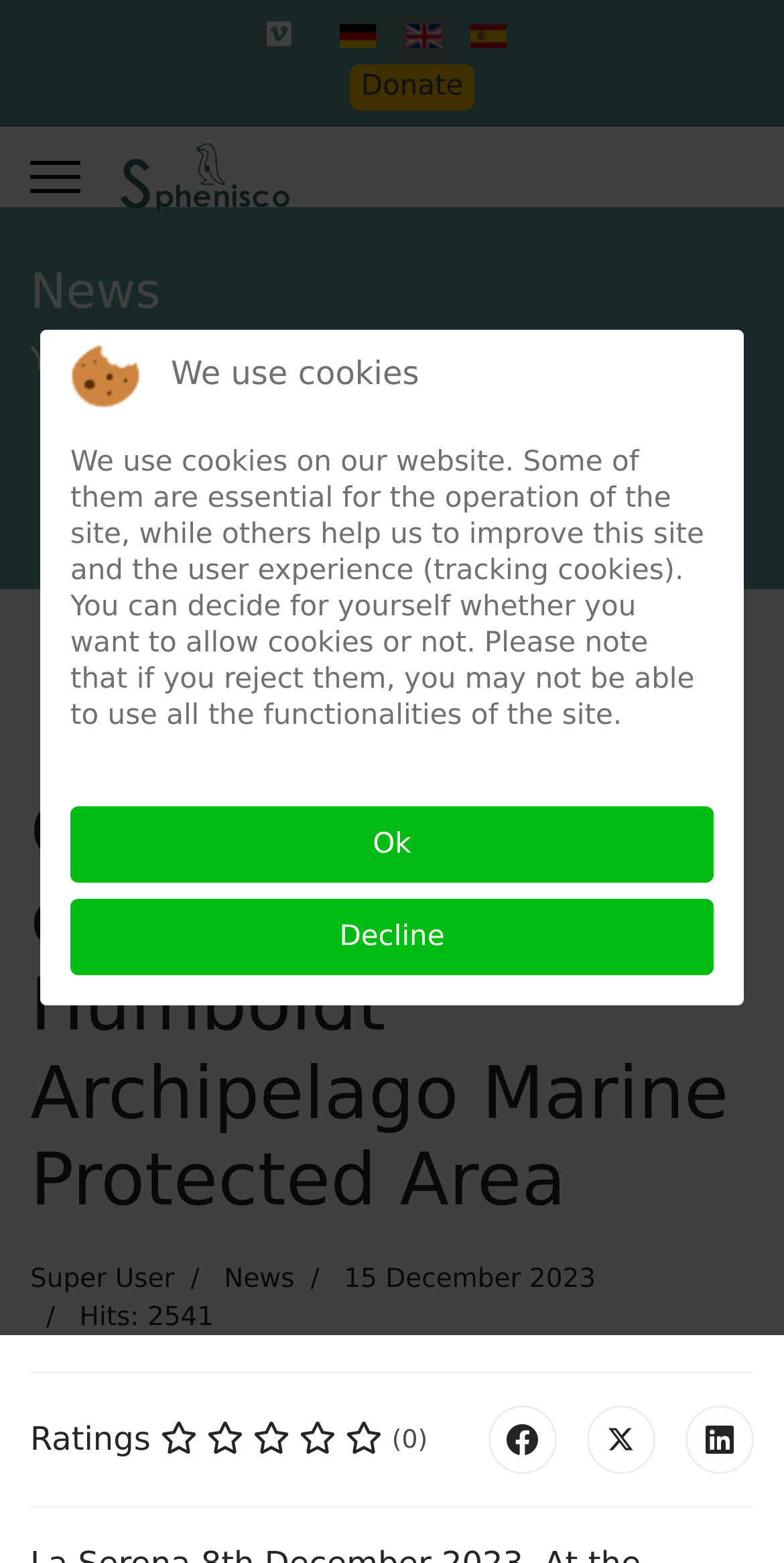Determine the bounding box coordinates of the target area to click to execute the following instruction: "Switch to English language."

[0.517, 0.013, 0.563, 0.033]